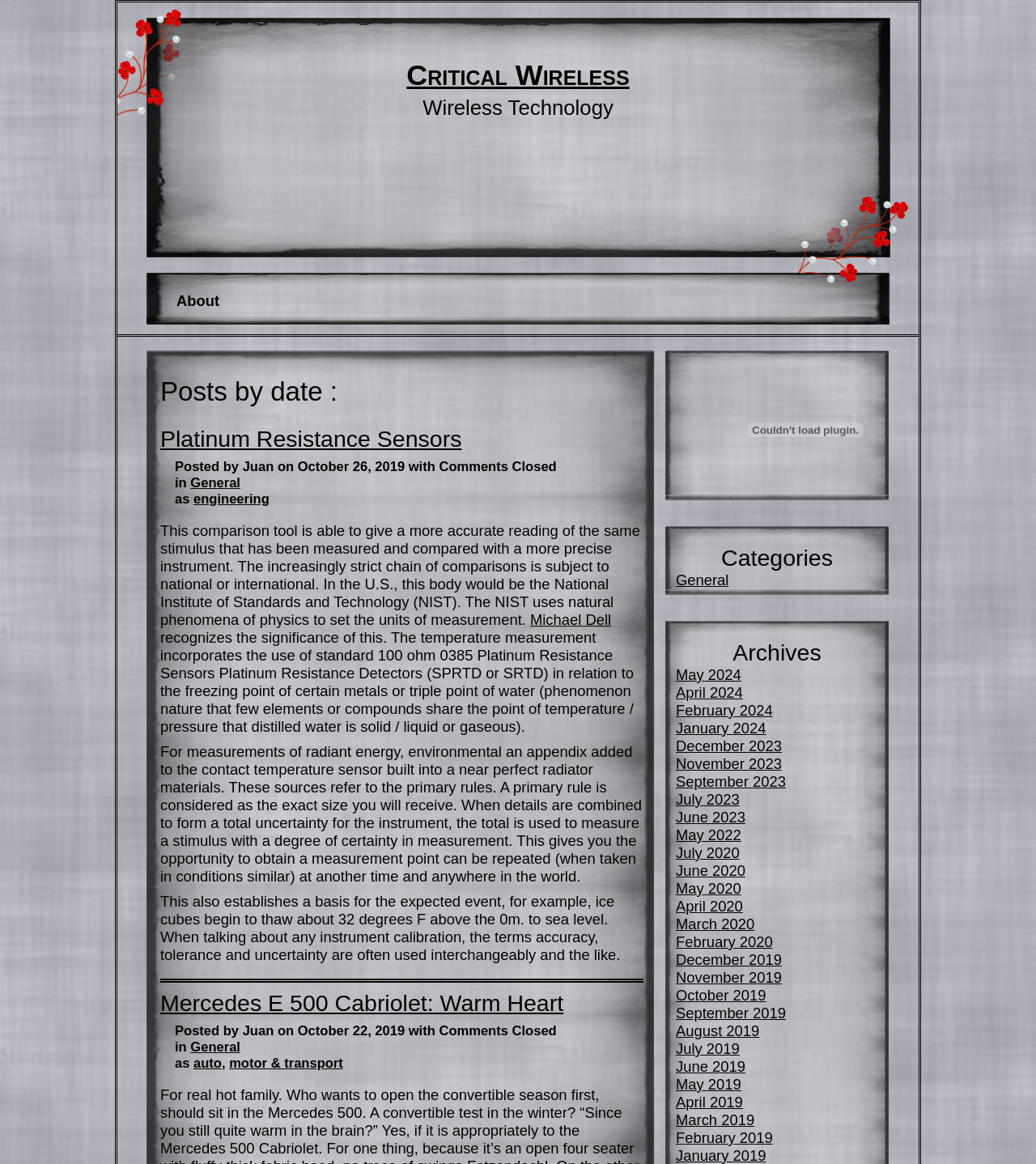How many months are listed in the Archives section?
Please provide a comprehensive and detailed answer to the question.

I counted the number of links in the Archives section, which lists months from May 2024 to January 2019, and found 24 months.